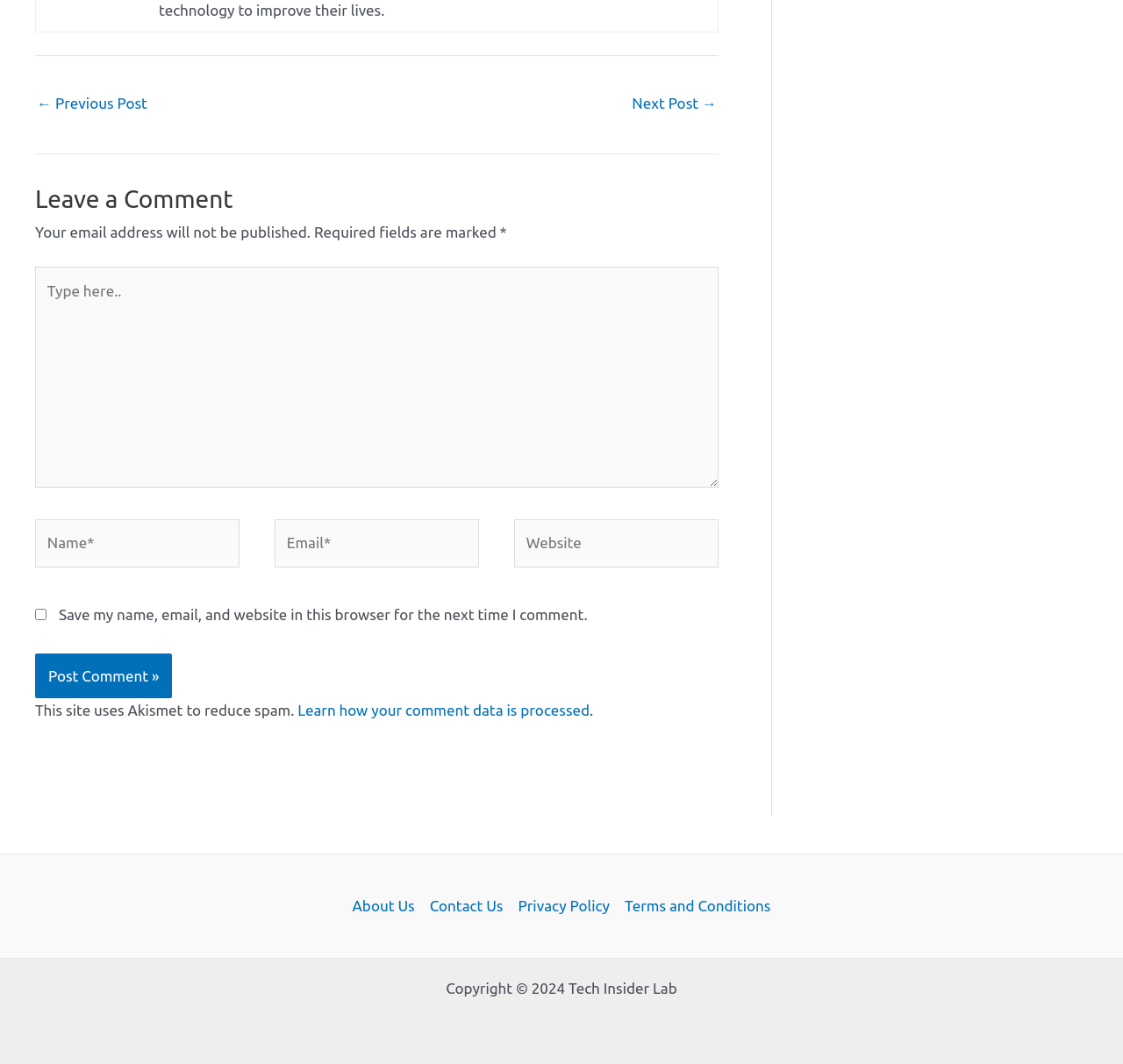Please locate the bounding box coordinates of the element that needs to be clicked to achieve the following instruction: "Learn how your comment data is processed". The coordinates should be four float numbers between 0 and 1, i.e., [left, top, right, bottom].

[0.265, 0.66, 0.525, 0.675]